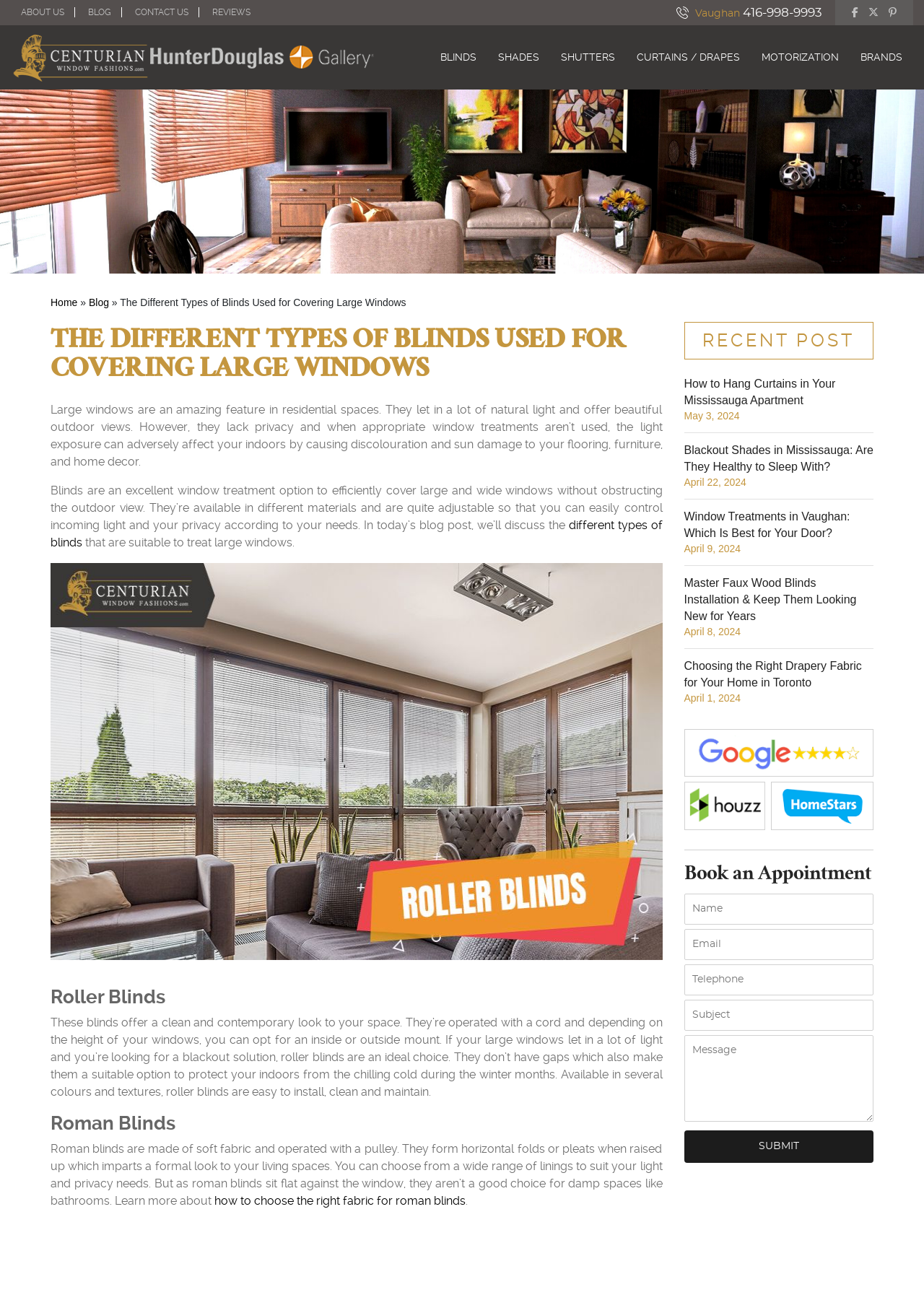Please locate and generate the primary heading on this webpage.

THE DIFFERENT TYPES OF BLINDS USED FOR COVERING LARGE WINDOWS